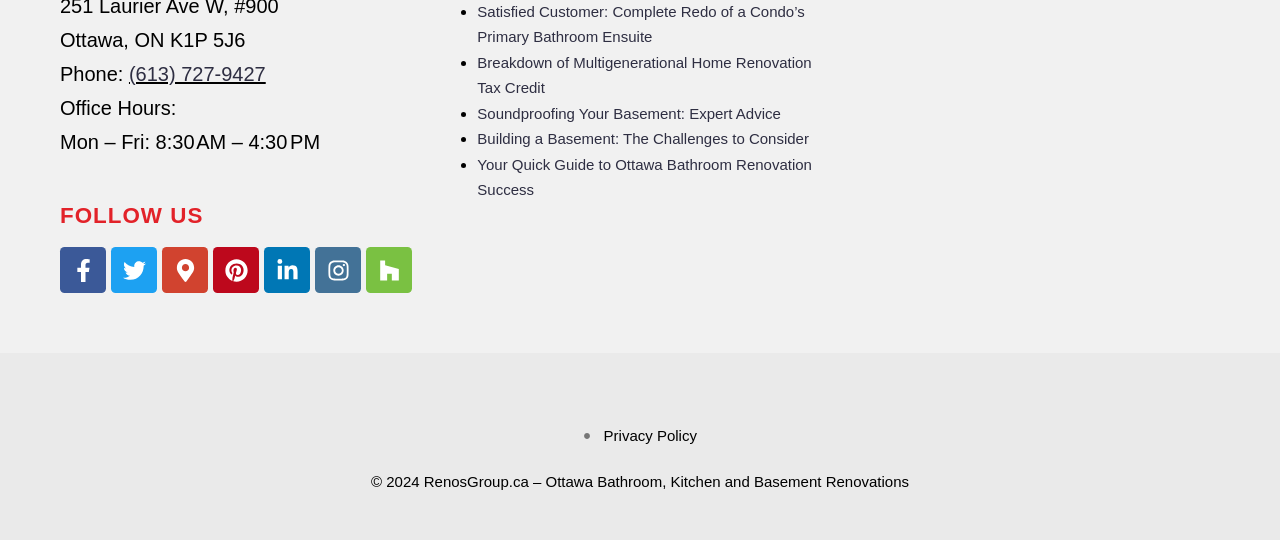Determine the bounding box coordinates for the area that should be clicked to carry out the following instruction: "Call the office".

[0.101, 0.117, 0.208, 0.158]